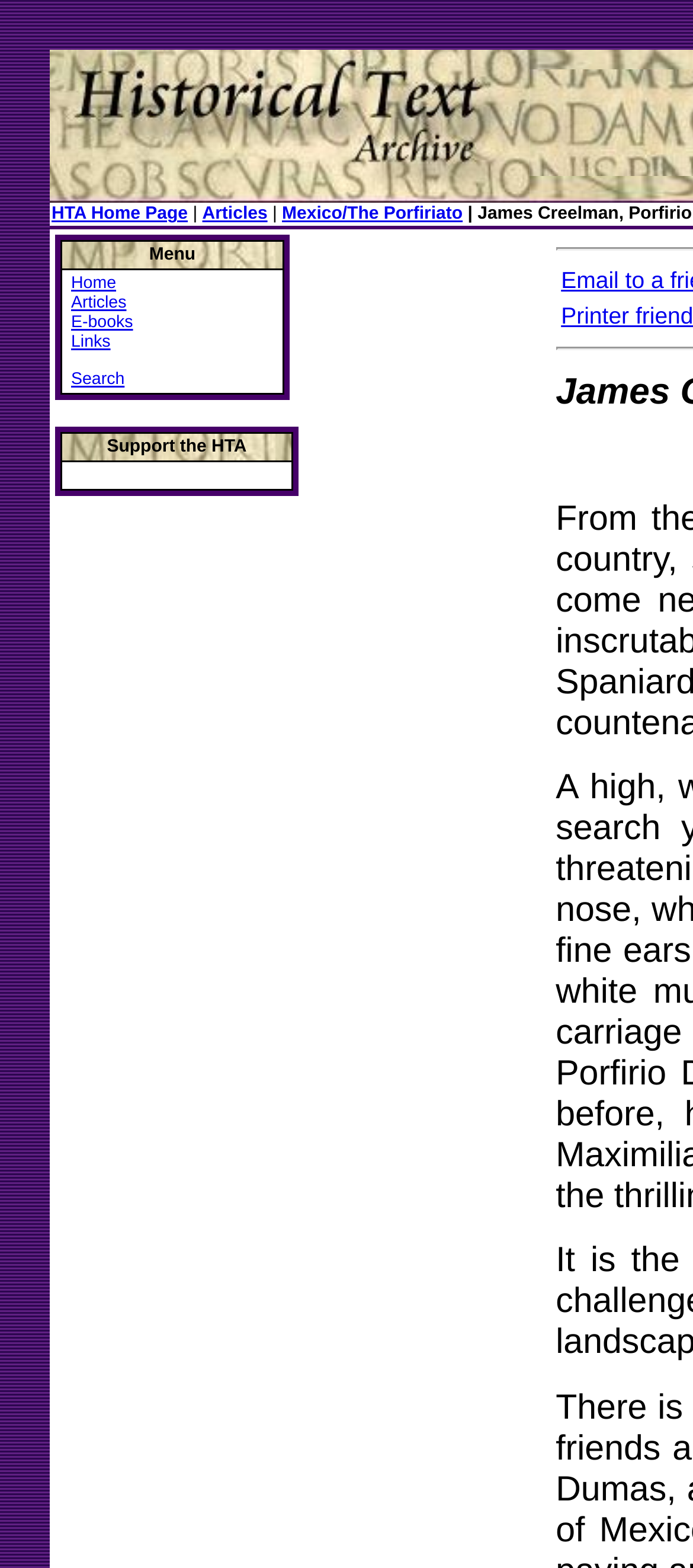Please locate the bounding box coordinates of the element's region that needs to be clicked to follow the instruction: "explore Mexico/The Porfiriato". The bounding box coordinates should be provided as four float numbers between 0 and 1, i.e., [left, top, right, bottom].

[0.407, 0.13, 0.668, 0.143]